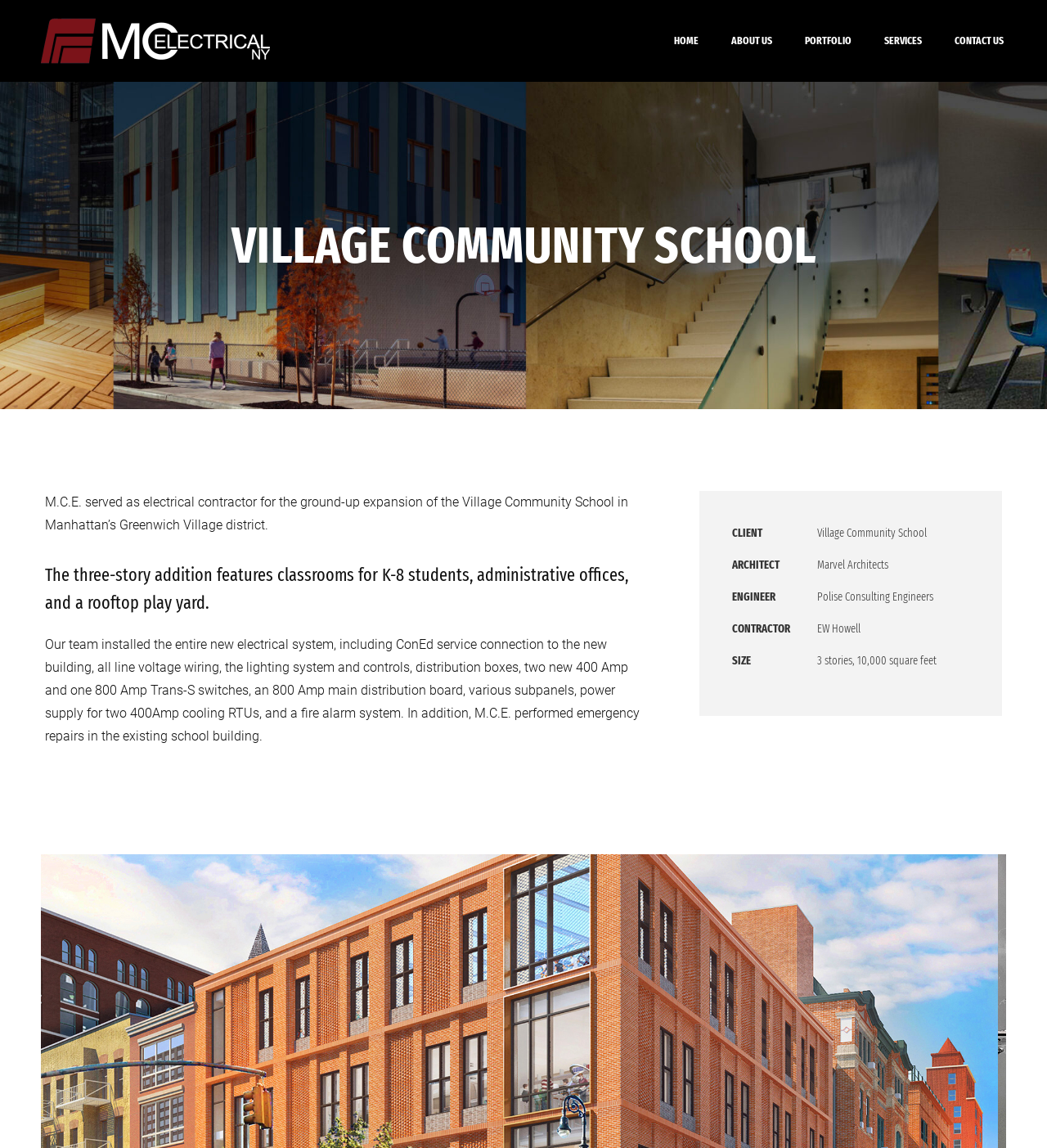What is the name of the school featured on this page?
Look at the screenshot and provide an in-depth answer.

I found the answer by looking at the heading 'VILLAGE COMMUNITY SCHOOL' and the StaticText 'Village Community School' which is the client of the project.